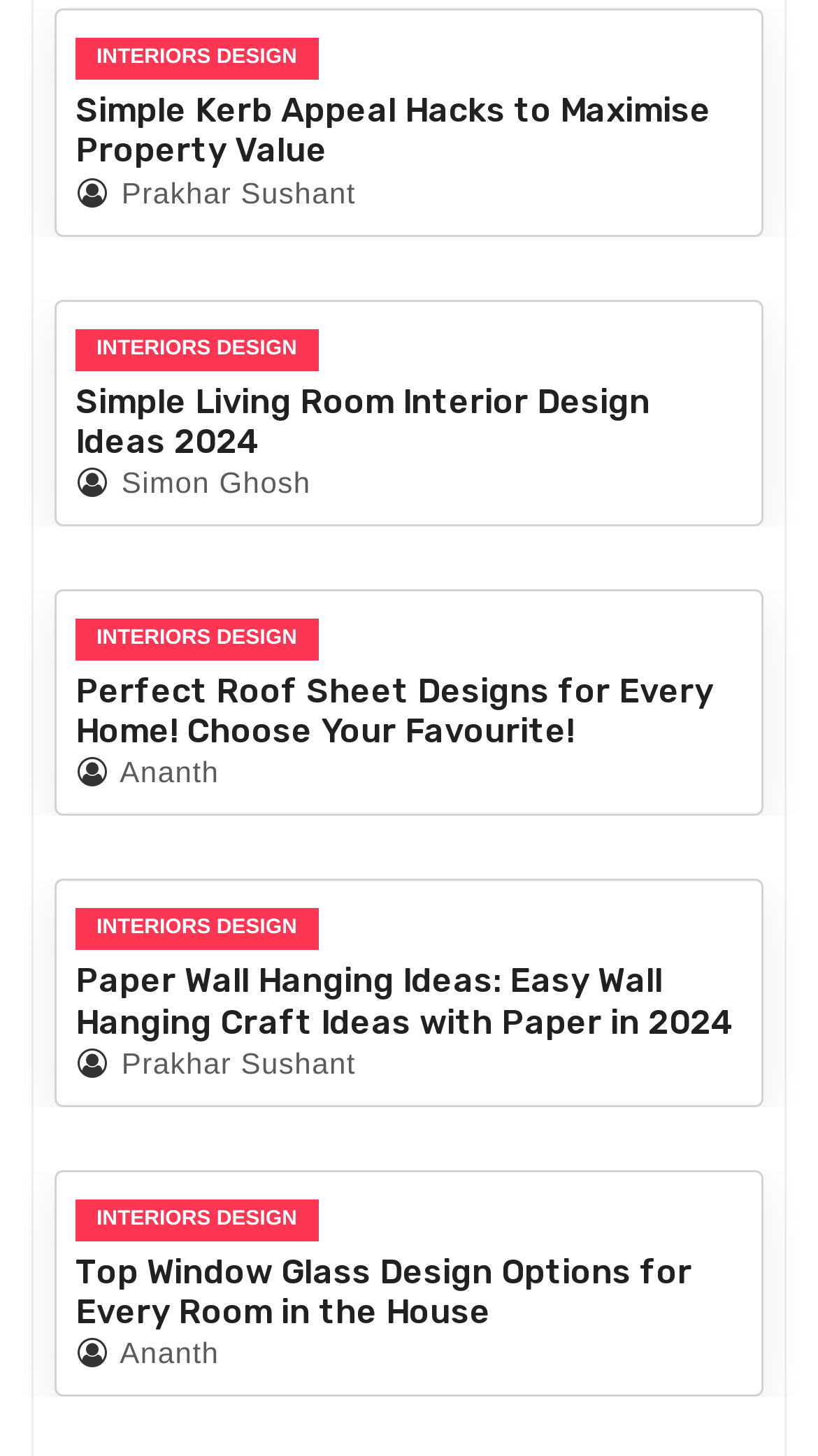Who is the author of the first article?
Please provide a detailed and thorough answer to the question.

I looked at the first article on the page, which is titled 'Simple Kerb Appeal Hacks to Maximise Property Value'. Below the title, I saw a link with the text ' Prakhar Sushant', which suggests that Prakhar Sushant is the author of this article.